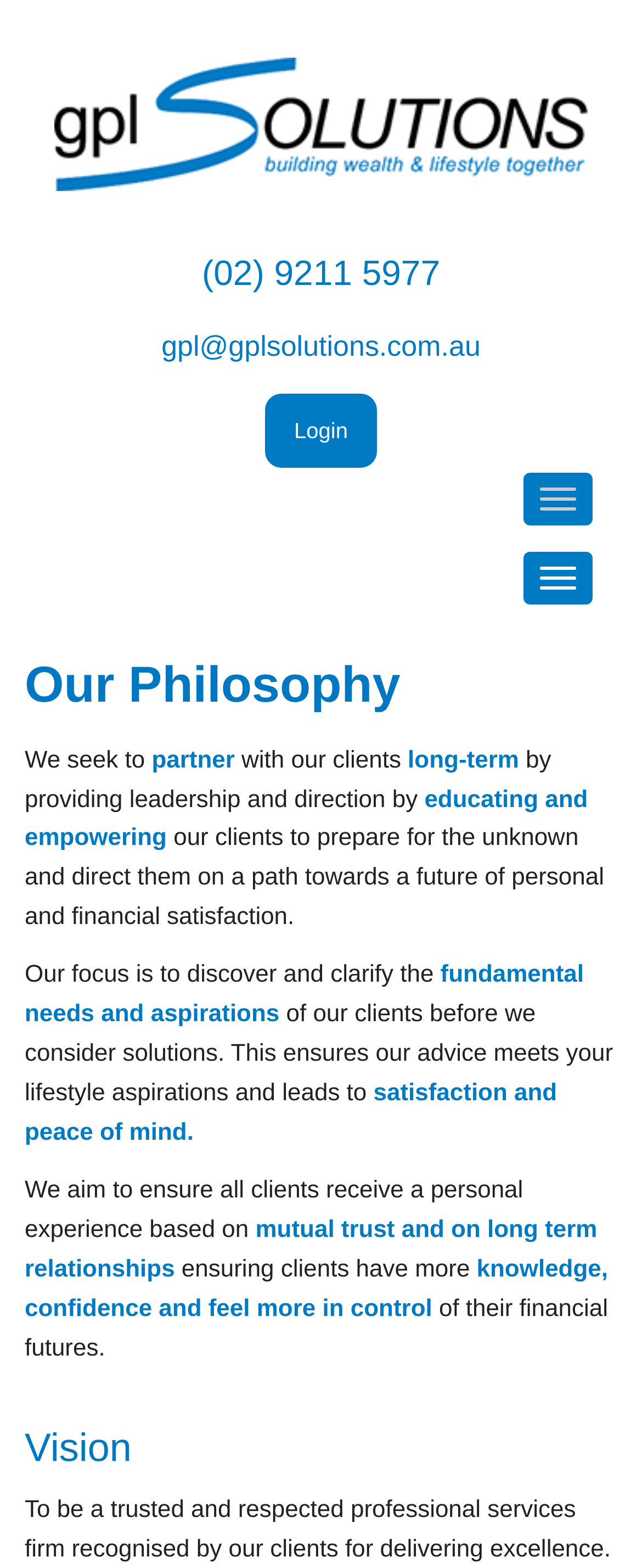Respond with a single word or short phrase to the following question: 
What is the company's vision?

To be a trusted and respected professional services firm